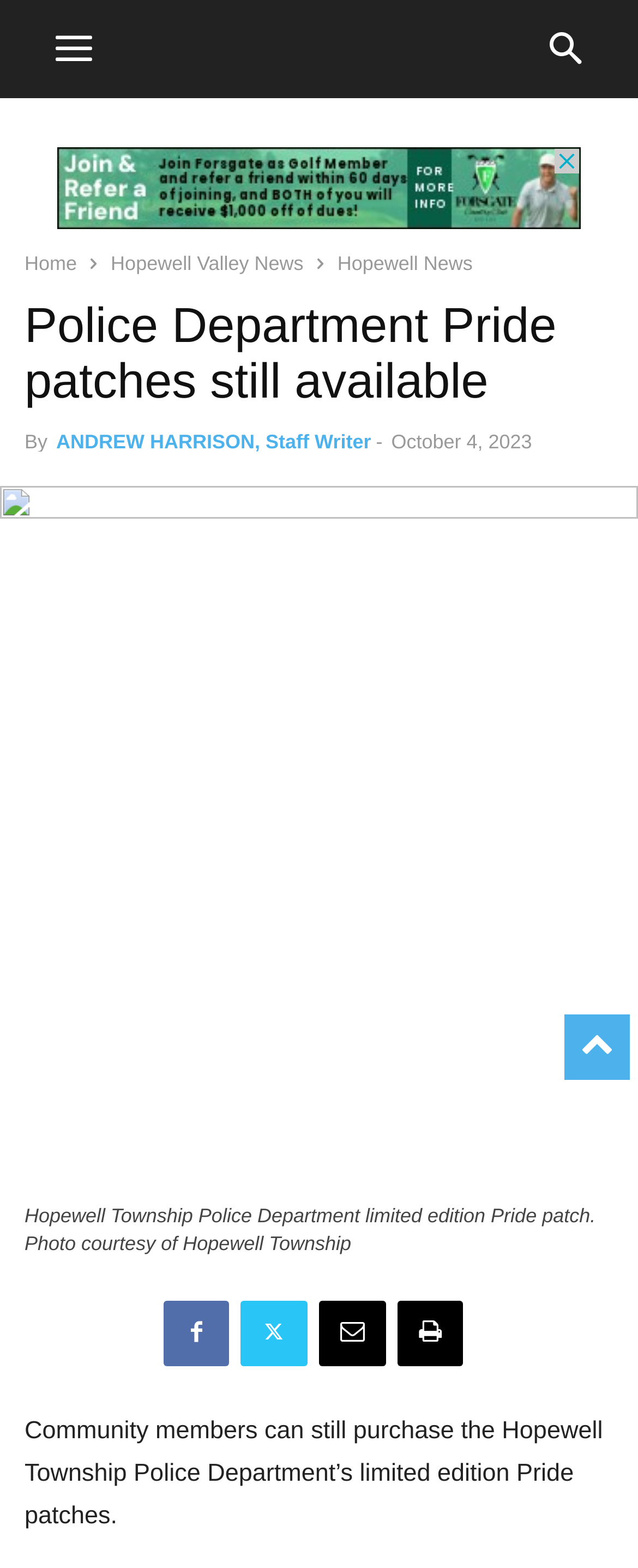What is the purpose of selling the Pride patches?
Using the visual information, respond with a single word or phrase.

To raise proceeds